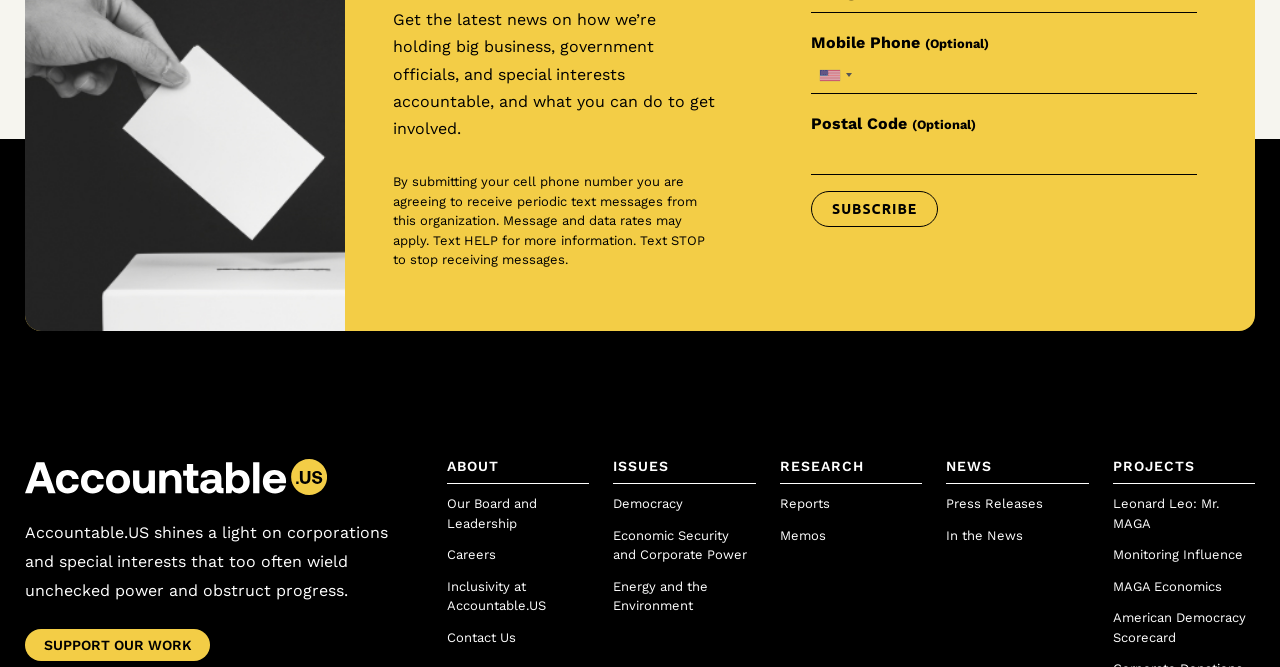Using the elements shown in the image, answer the question comprehensively: What is the default country code for the mobile phone number?

The combobox element with the text 'United States: +1' is the default country code for the mobile phone number, as indicated by its presence in the mobile phone input field.